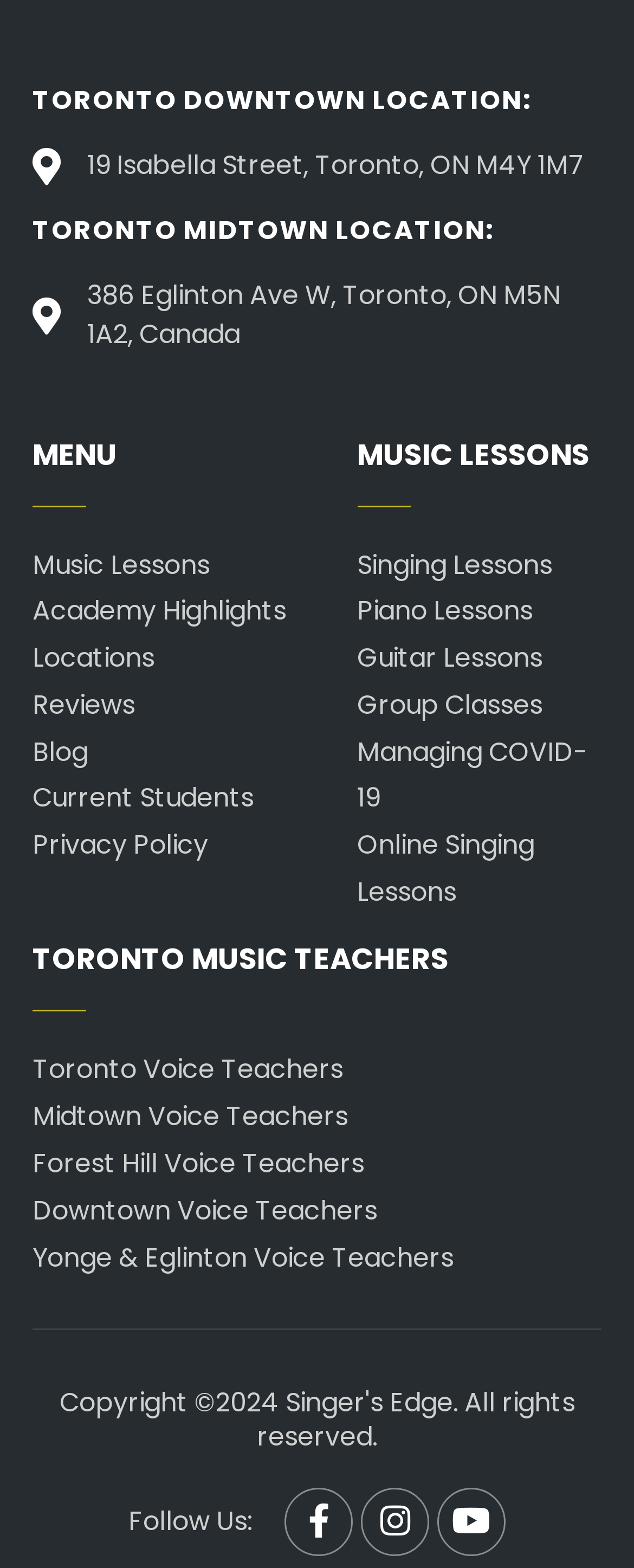Find the bounding box coordinates of the element I should click to carry out the following instruction: "Explore Music Lessons".

[0.051, 0.346, 0.5, 0.376]